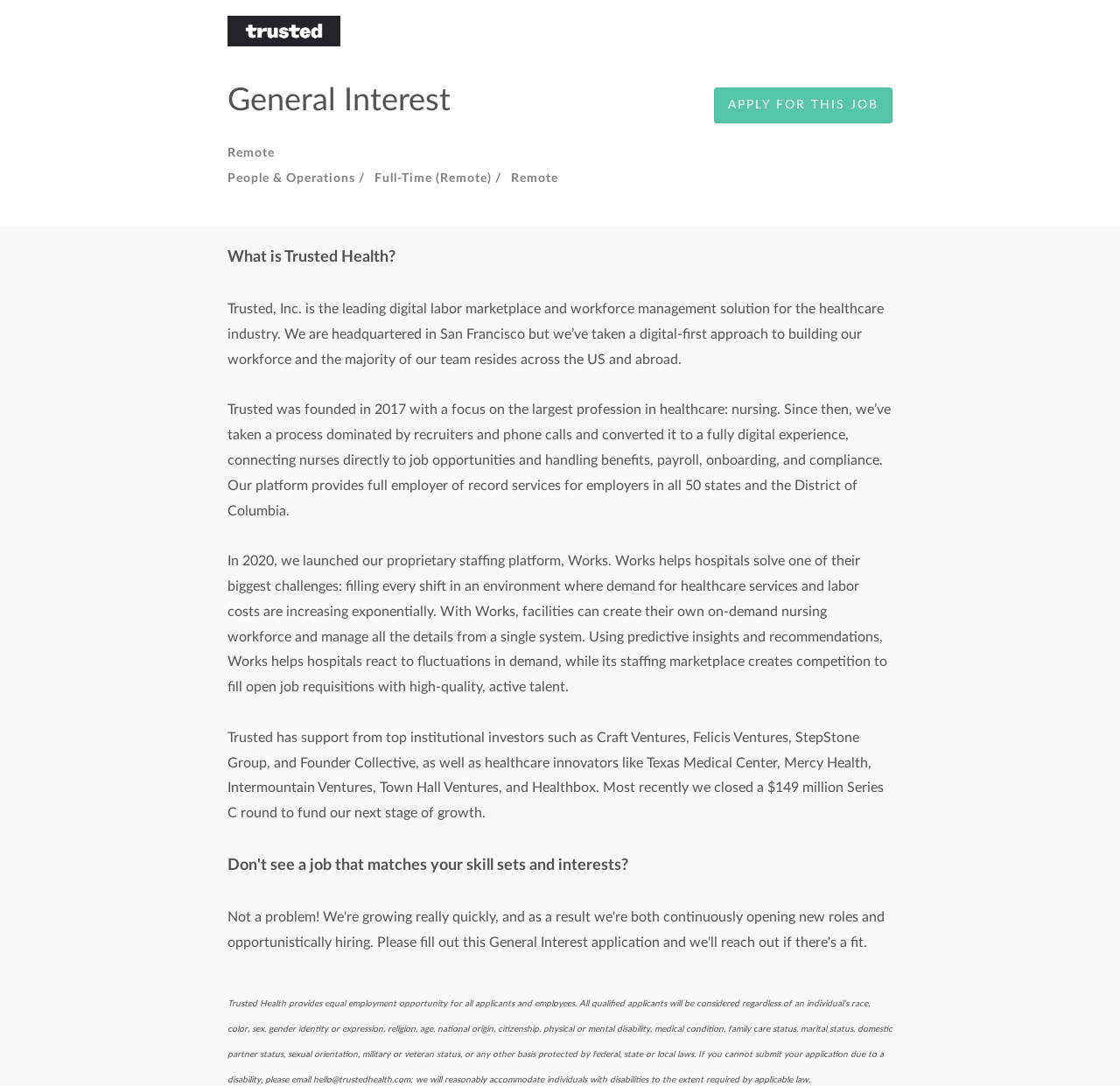Refer to the image and answer the question with as much detail as possible: What industry does Trusted Health operate in?

I determined the industry by reading the text on the webpage, which mentions 'nursing', 'hospitals', and 'healthcare services', indicating that Trusted Health operates in the healthcare industry.